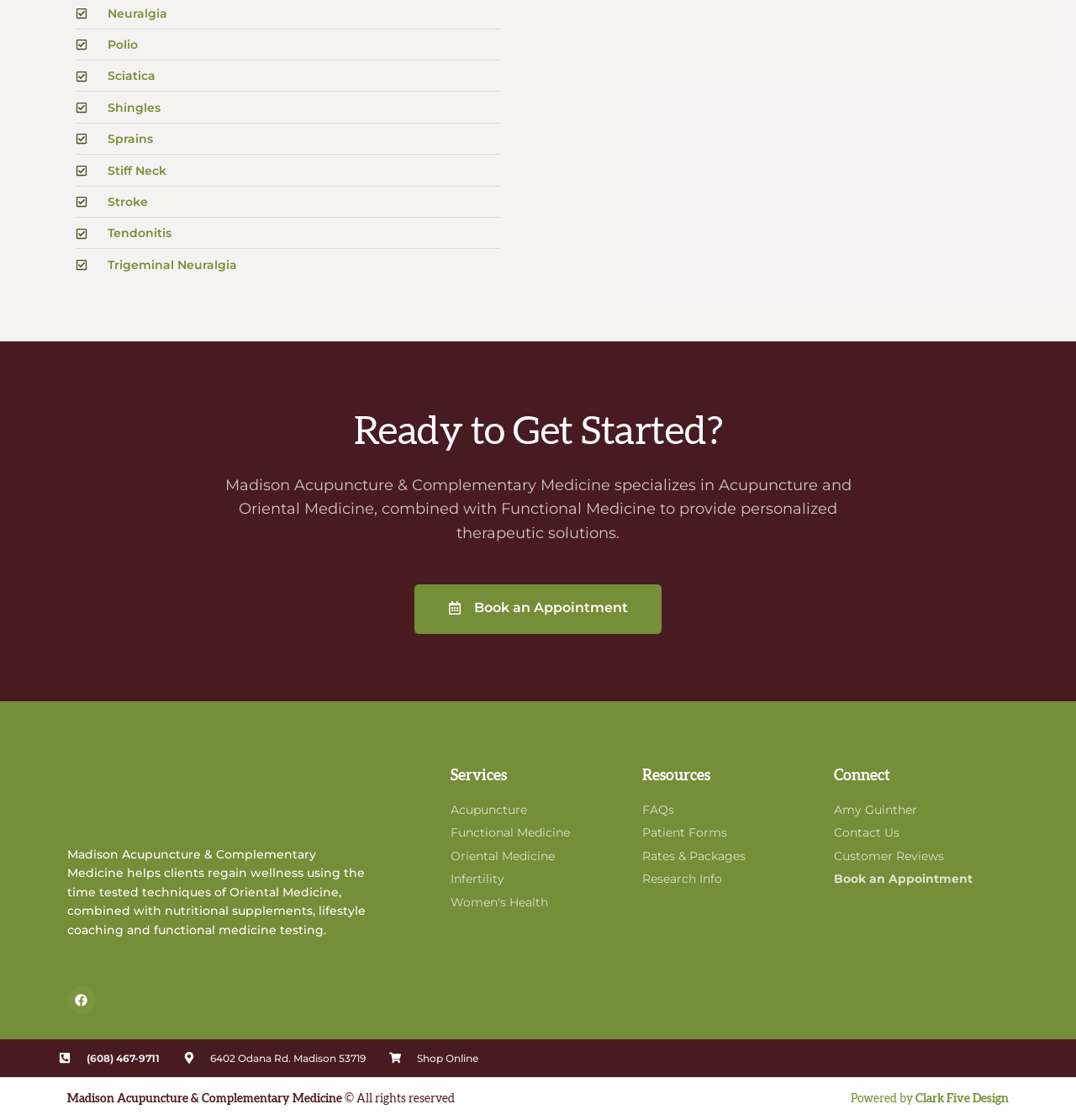Provide a brief response in the form of a single word or phrase:
Who is the licensed acupuncturist?

Amy Guinther